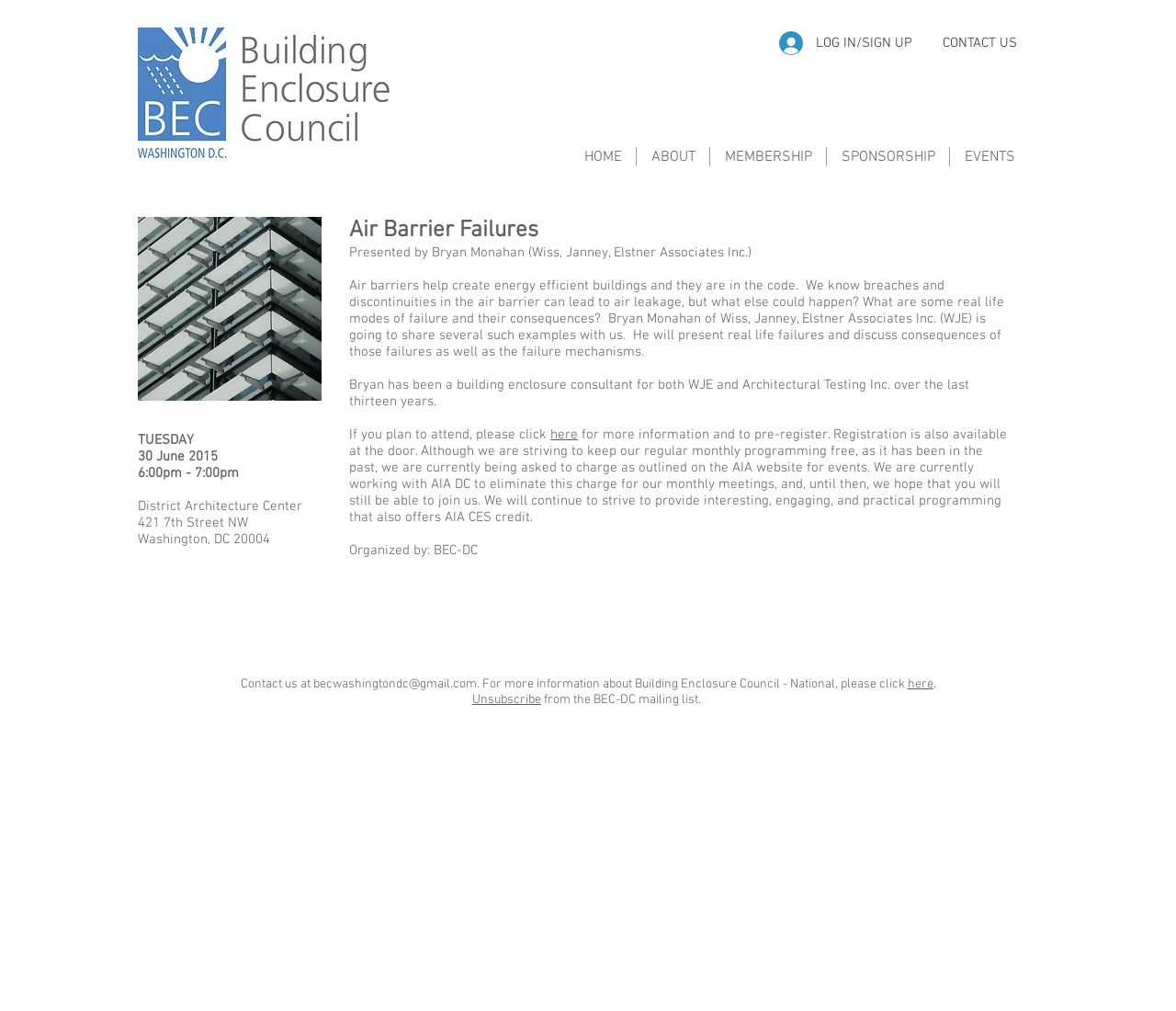Determine the coordinates of the bounding box for the clickable area needed to execute this instruction: "Click on the 'Search' button".

None